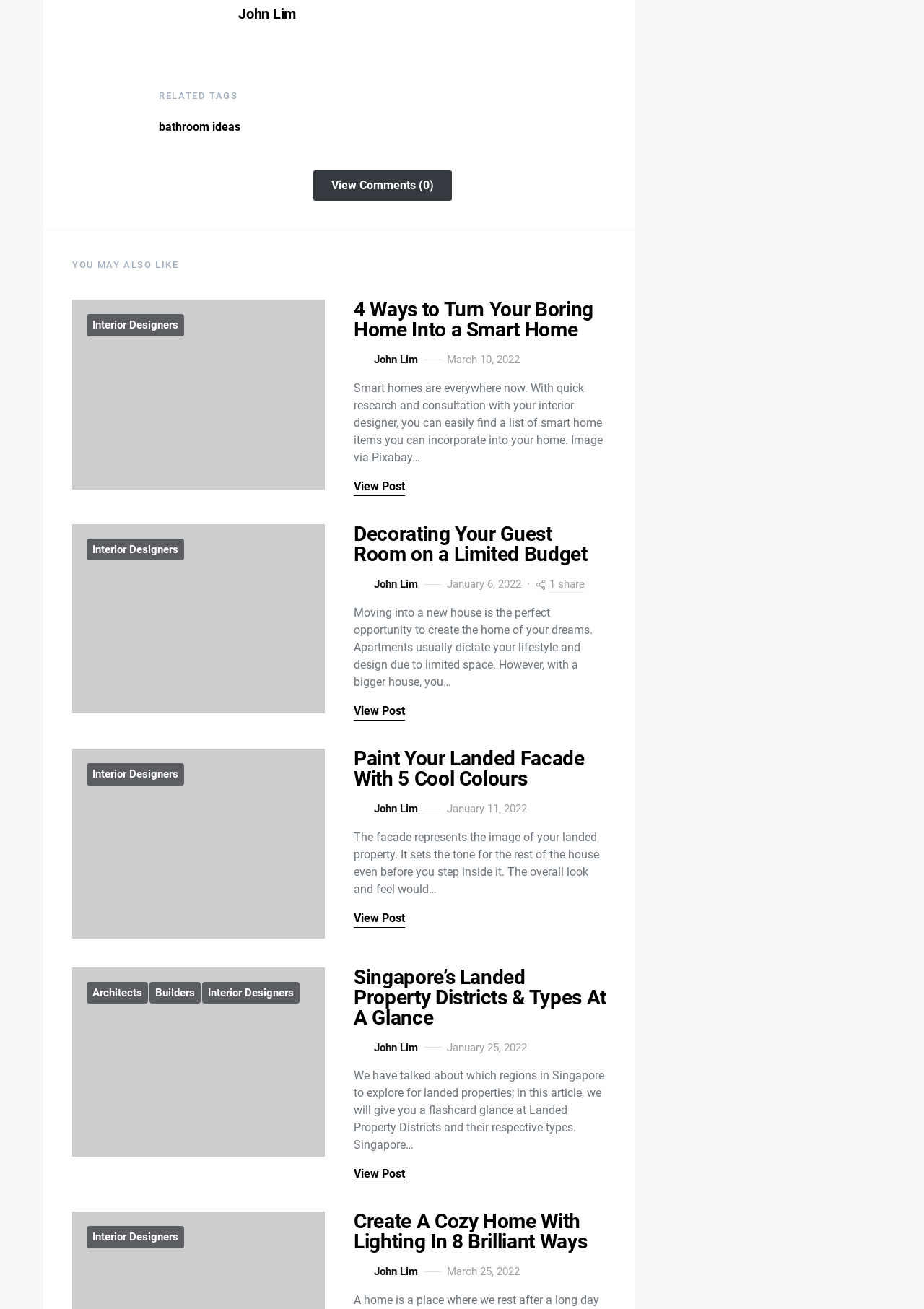What is the profession of the person mentioned in the articles?
Provide an in-depth answer to the question, covering all aspects.

The articles mention 'Interior Designers' as a link multiple times, and also mention 'John Lim' as the author of the articles, which suggests that John Lim is an interior designer.